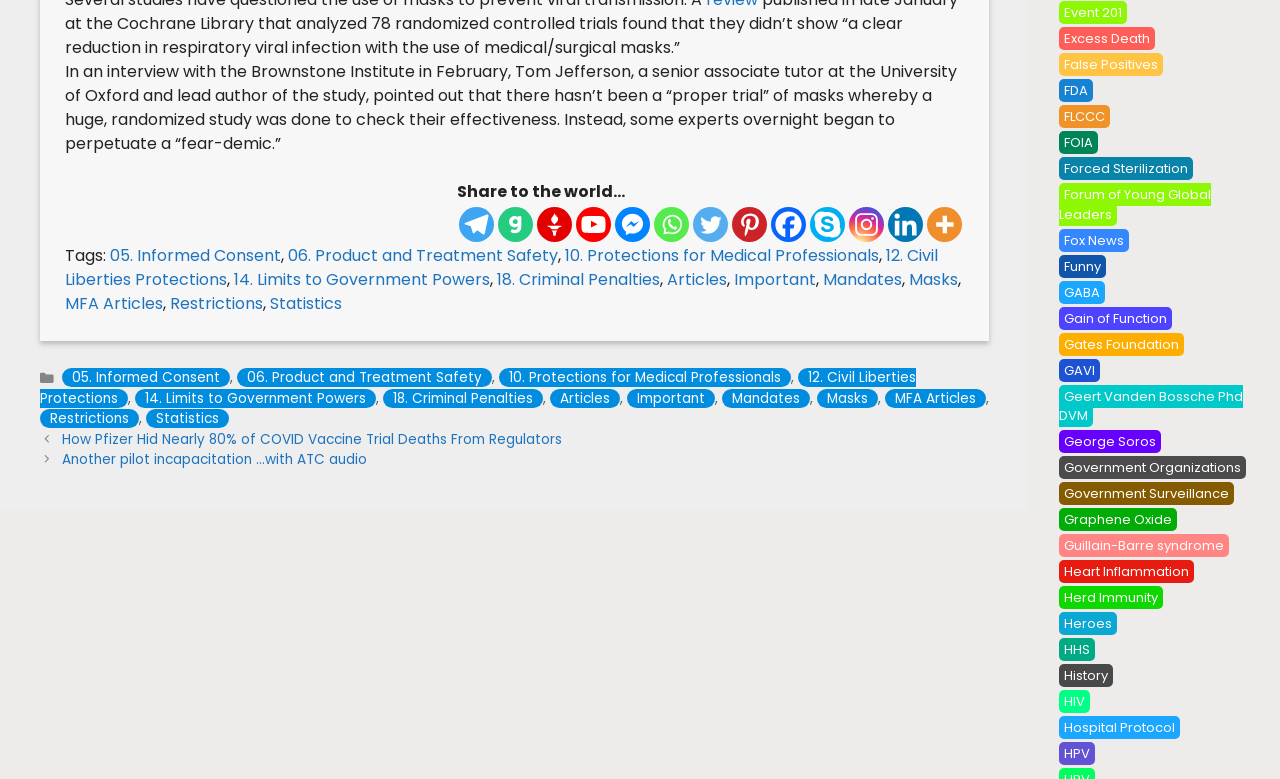Find the bounding box coordinates for the area you need to click to carry out the instruction: "Check the 'Government Organizations' link". The coordinates should be four float numbers between 0 and 1, indicated as [left, top, right, bottom].

[0.829, 0.58, 0.975, 0.609]